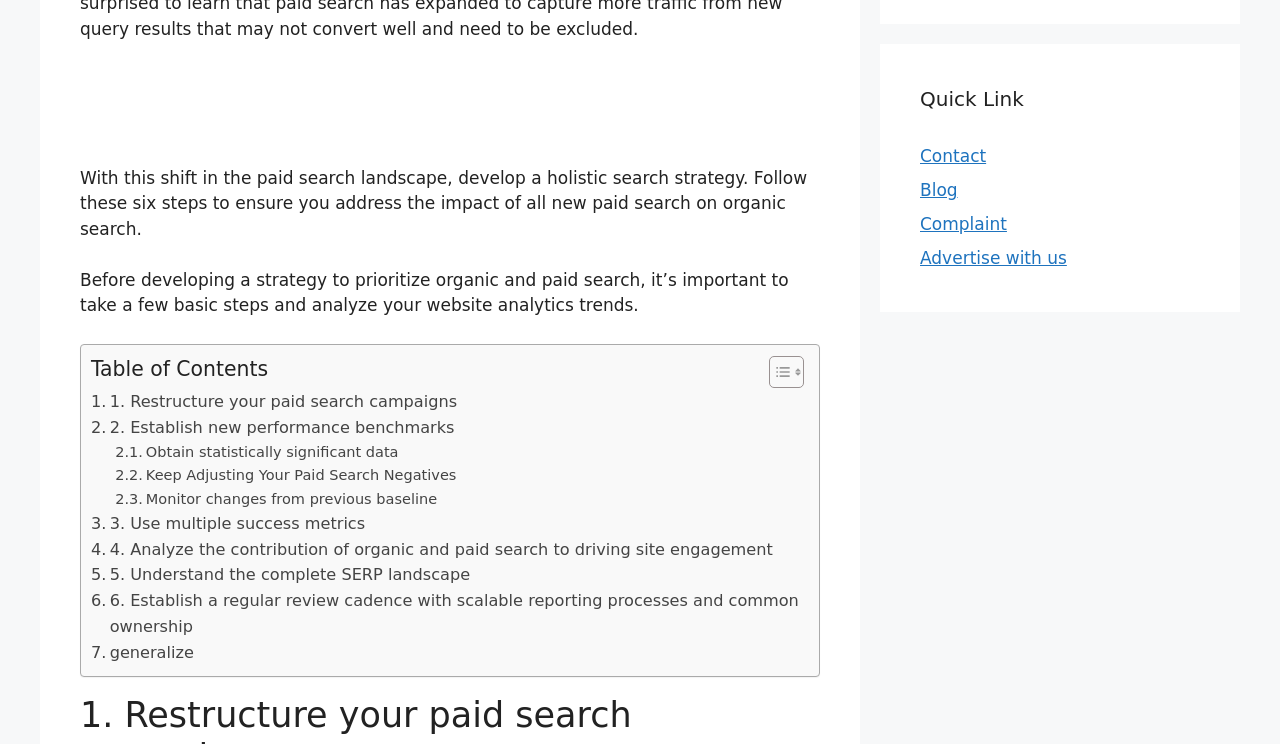Kindly determine the bounding box coordinates of the area that needs to be clicked to fulfill this instruction: "Read the blog".

[0.719, 0.242, 0.748, 0.269]